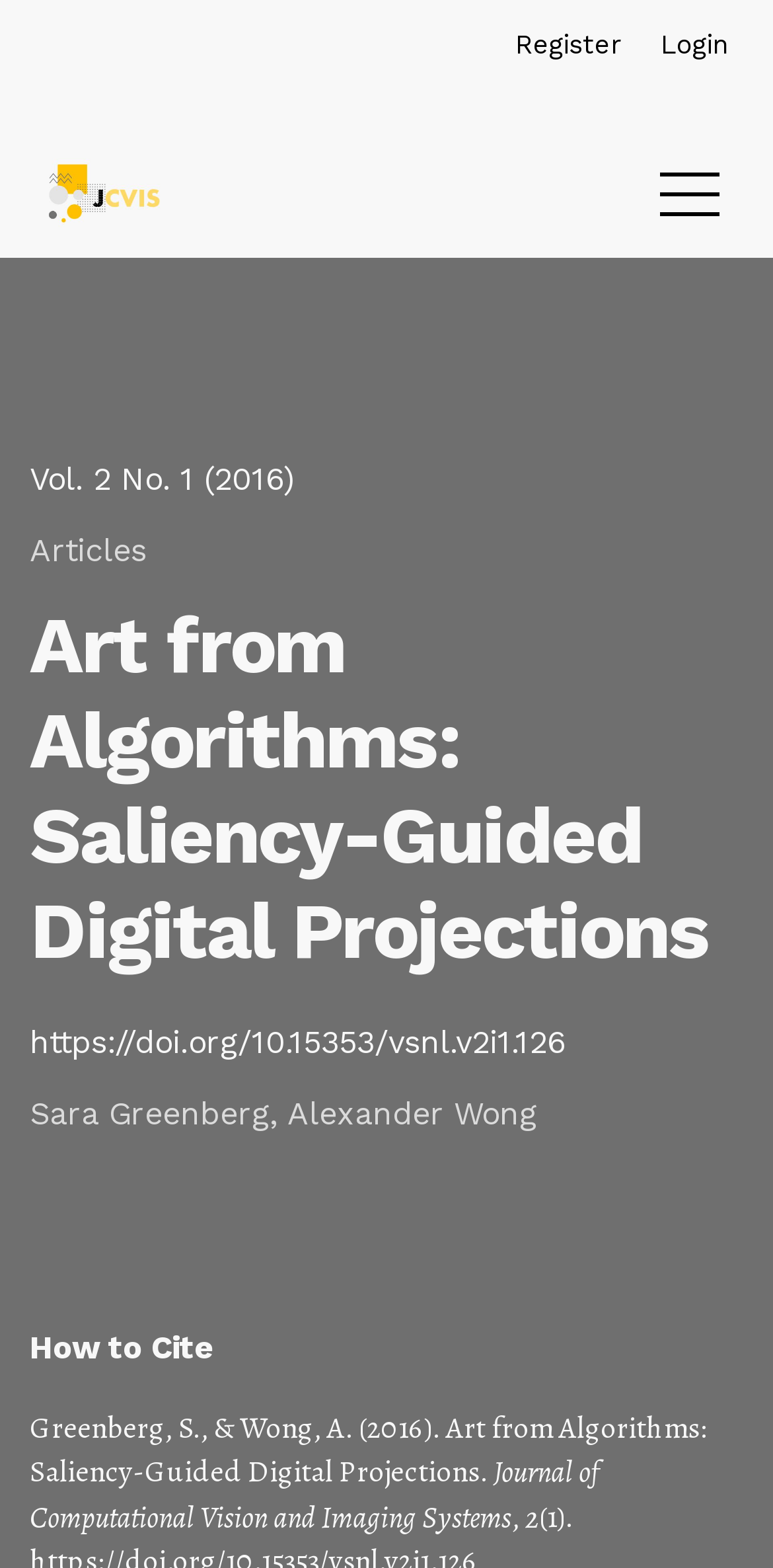Provide a one-word or one-phrase answer to the question:
What is the DOI of the article?

https://doi.org/10.15353/vsnl.v2i1.126